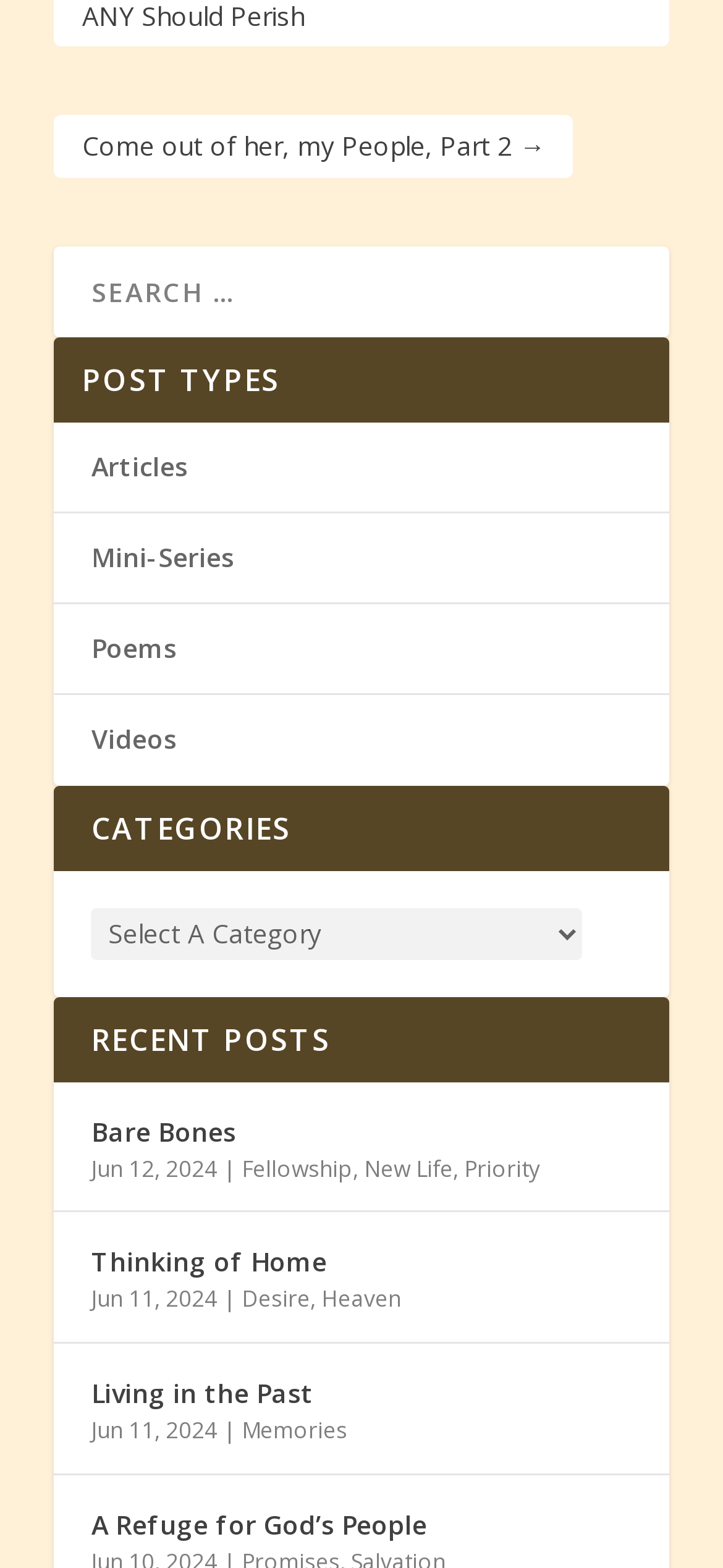What is the purpose of the search box?
Can you offer a detailed and complete answer to this question?

The search box is located at the top of the webpage, and it is likely that it is used to search for specific posts or content within the webpage, given the context of the webpage being a collection of posts.